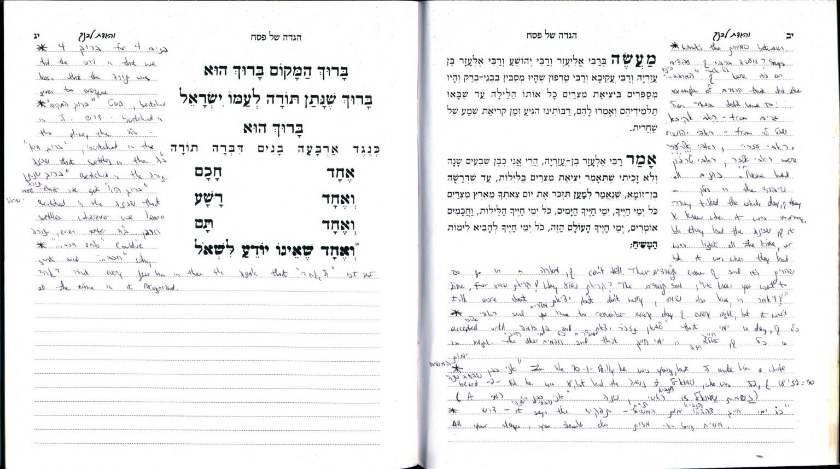Provide a one-word or brief phrase answer to the question:
What is unique about this haggadah?

Interactive format